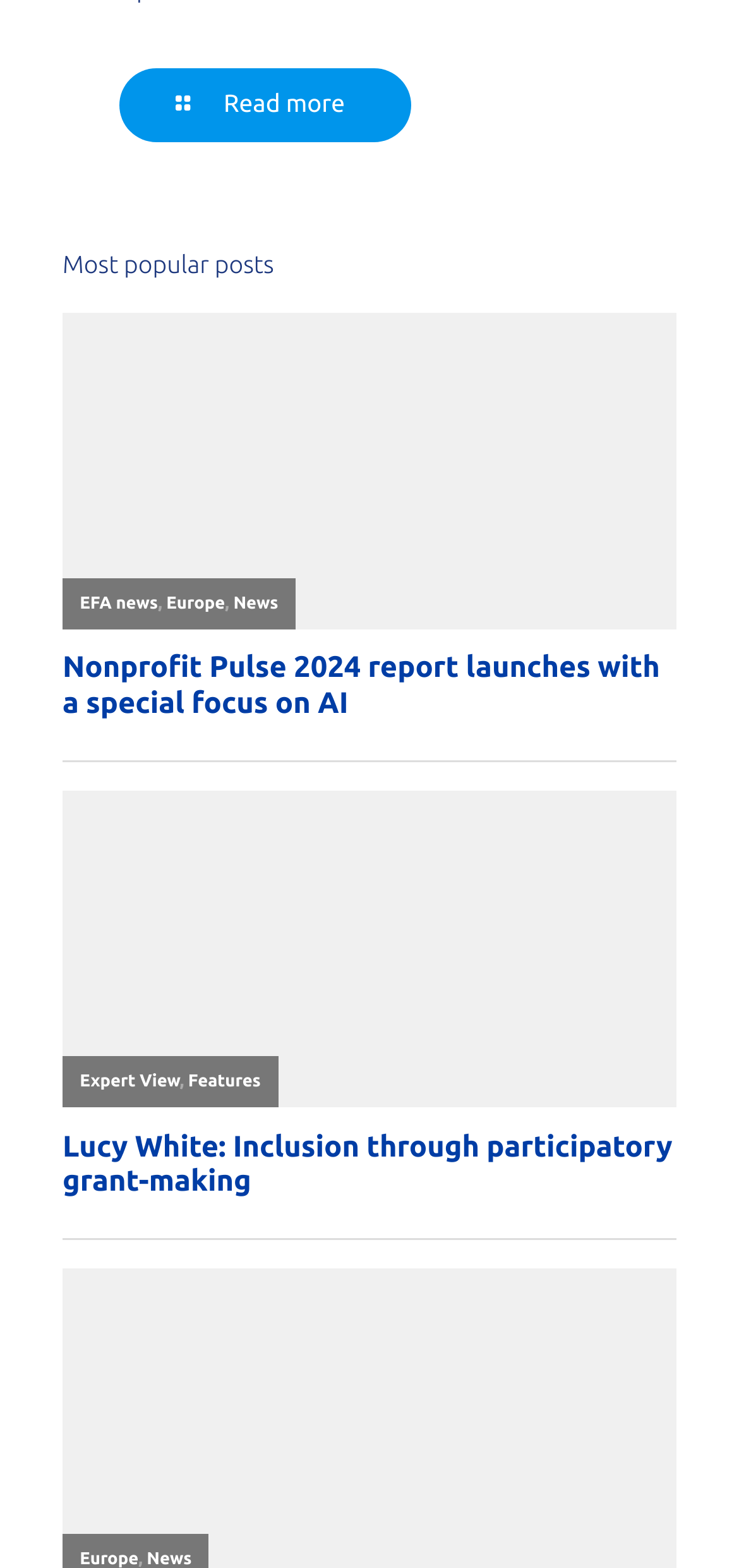Using the provided description: "Coronavirus", find the bounding box coordinates of the corresponding UI element. The output should be four float numbers between 0 and 1, in the format [left, top, right, bottom].

[0.656, 0.807, 0.864, 0.833]